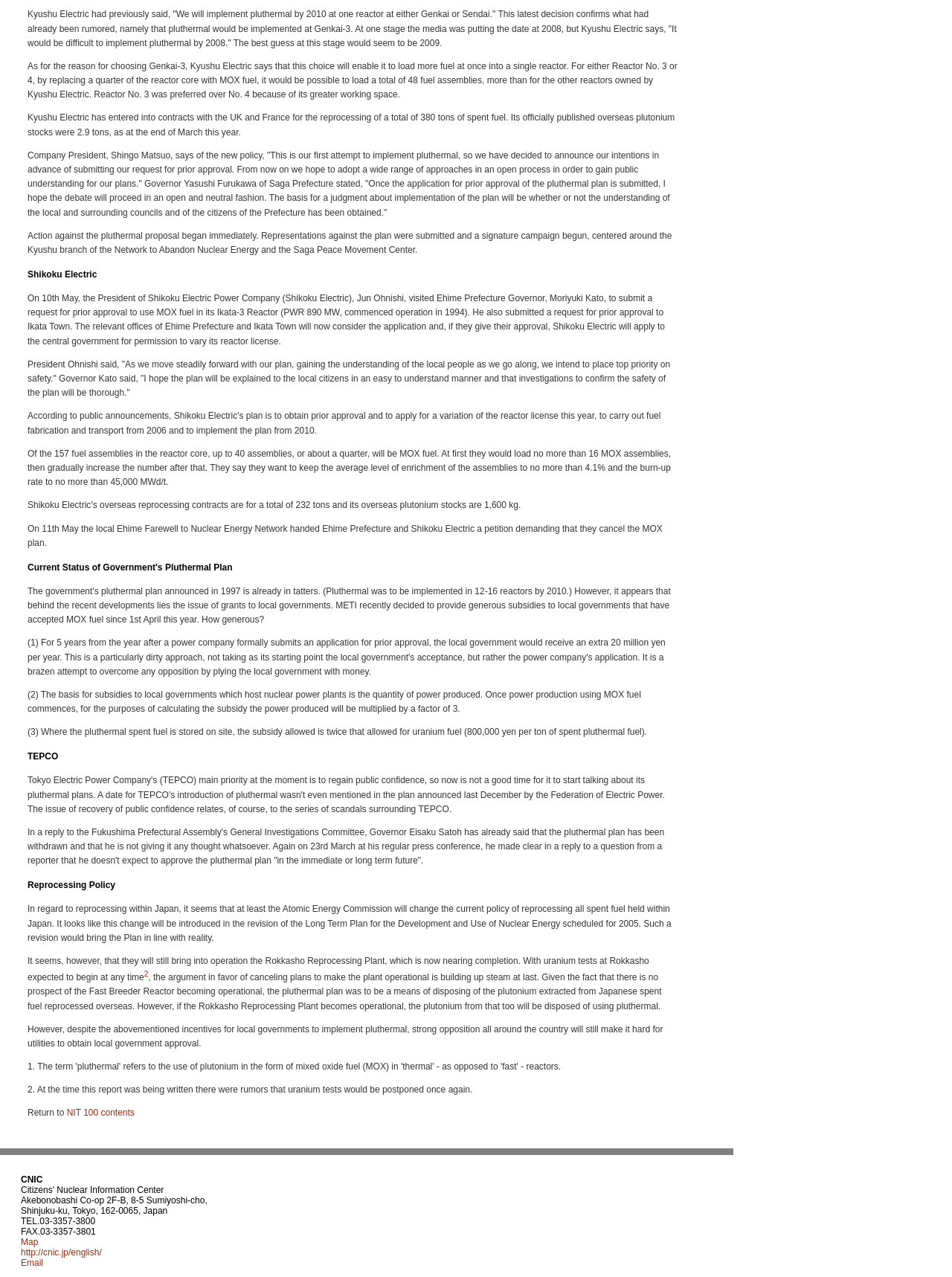Locate the bounding box of the UI element defined by this description: "NIT 100 contents". The coordinates should be given as four float numbers between 0 and 1, formatted as [left, top, right, bottom].

[0.07, 0.867, 0.141, 0.876]